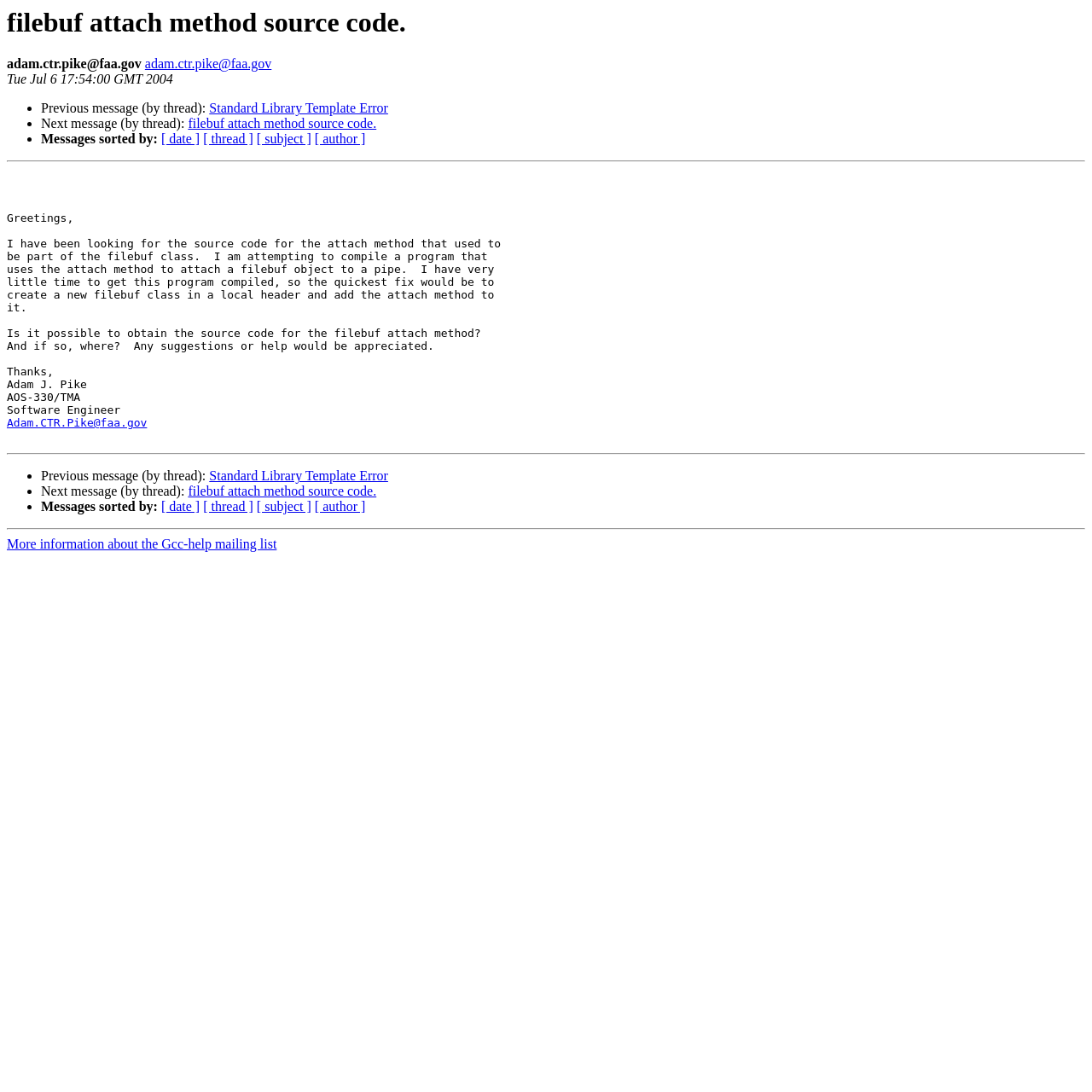Find the bounding box coordinates of the clickable element required to execute the following instruction: "Sort messages by date". Provide the coordinates as four float numbers between 0 and 1, i.e., [left, top, right, bottom].

[0.148, 0.121, 0.183, 0.134]